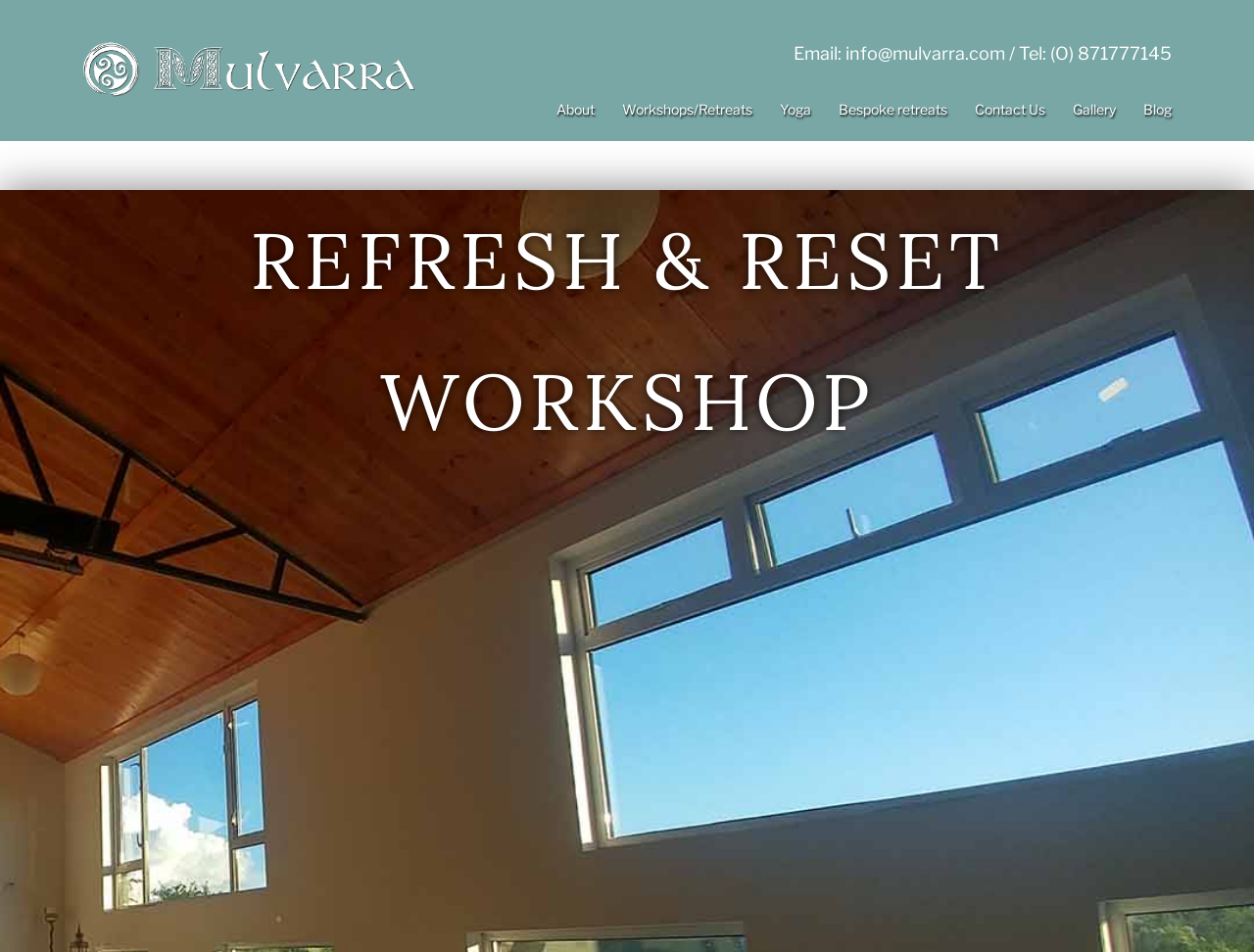What is the name of the workshop?
Using the image as a reference, answer the question in detail.

I found the answer by looking at the heading element on the webpage, which says 'REFRESH & RESET WORKSHOP'. This is likely the name of the workshop being described on the webpage.